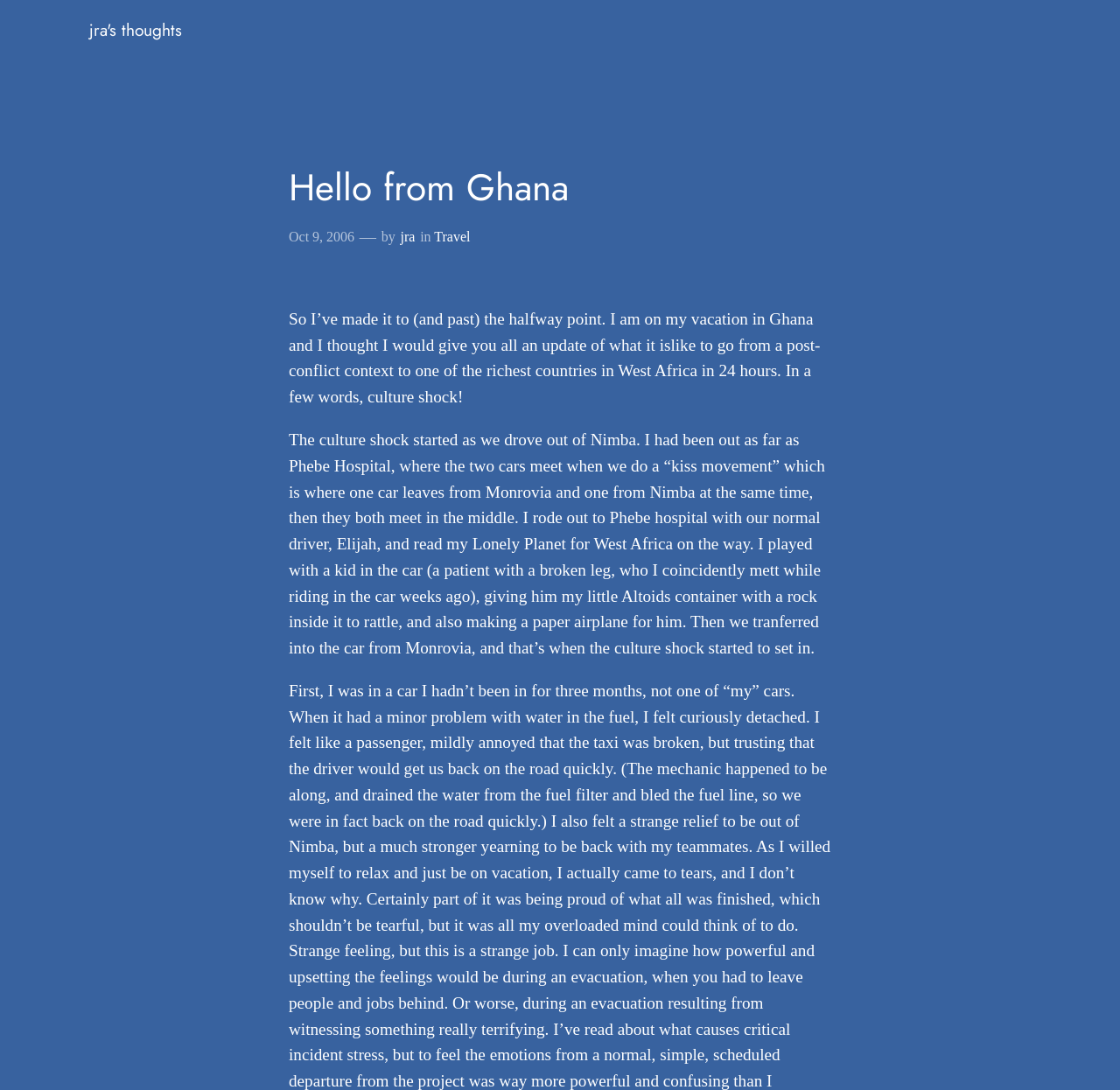Refer to the image and answer the question with as much detail as possible: What is the author's name?

The author's name can be found in the sentence '— by jra' which is located below the heading 'Hello from Ghana'. The link 'jra' is part of this sentence, indicating that jra is the author's name.